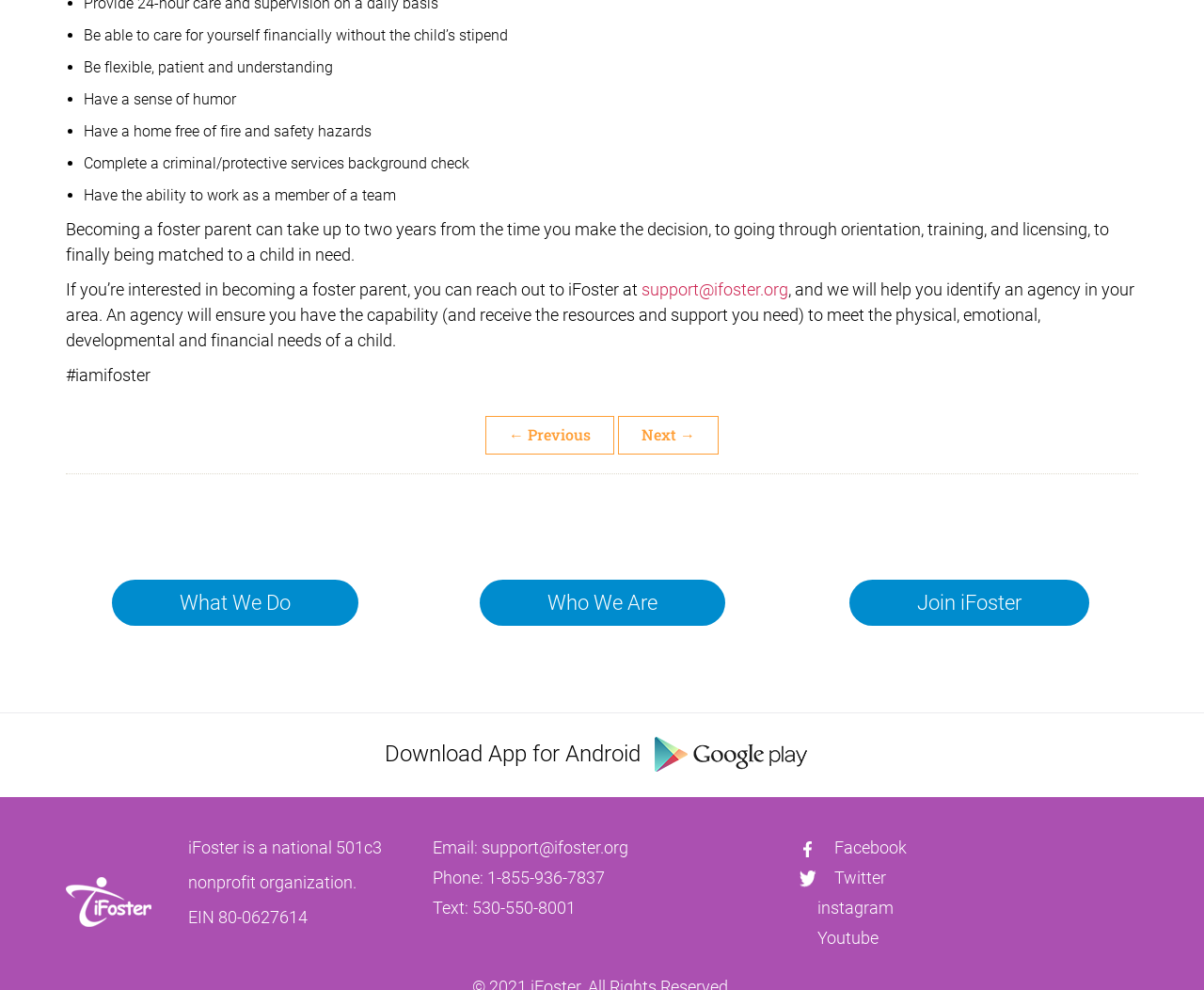Based on the image, provide a detailed response to the question:
What social media platforms is iFoster on?

Based on the webpage, iFoster has a presence on various social media platforms including Facebook, Twitter, Instagram, and Youtube, which can be accessed via the links provided at the bottom of the webpage.